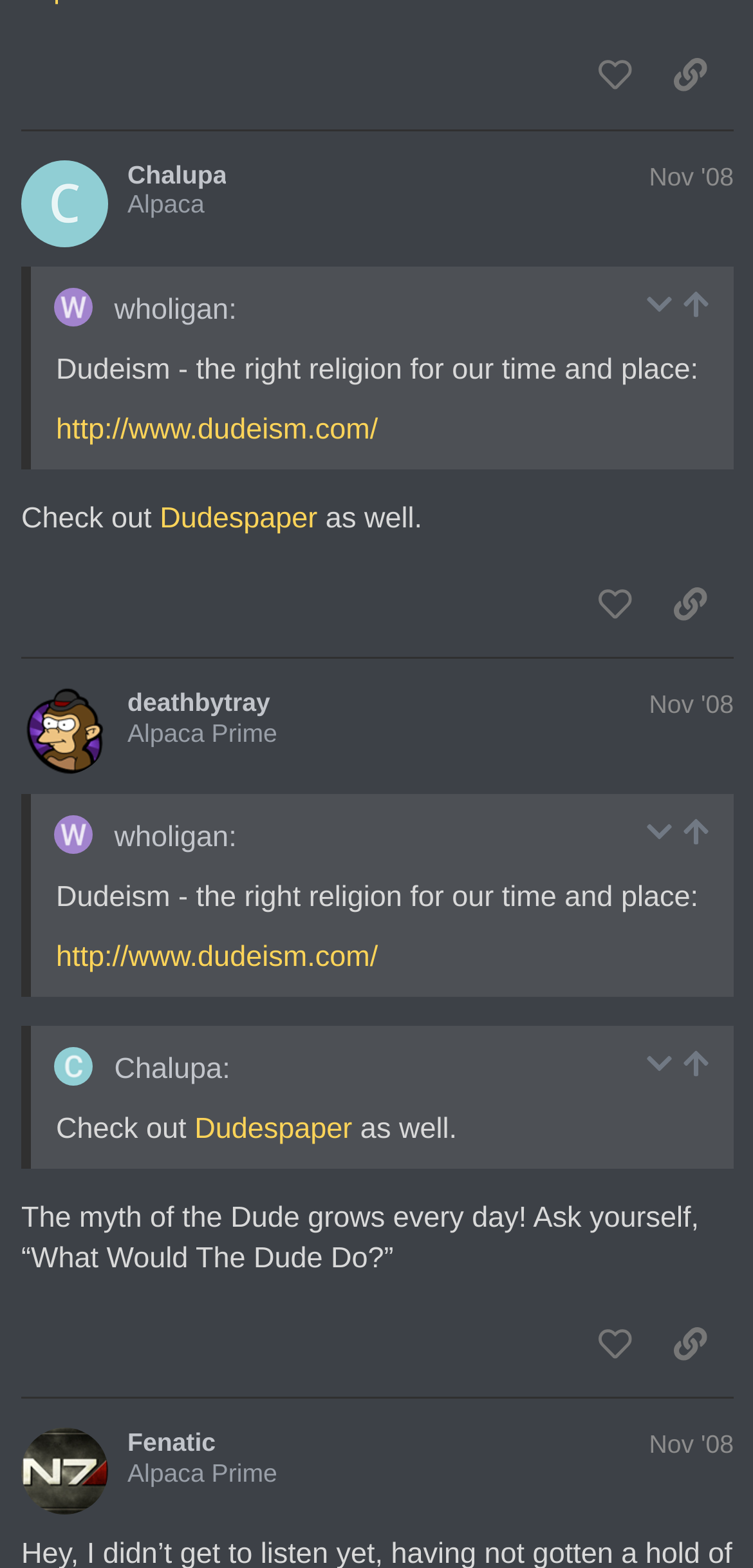Extract the bounding box for the UI element that matches this description: "title="expand/collapse"".

[0.855, 0.669, 0.894, 0.689]